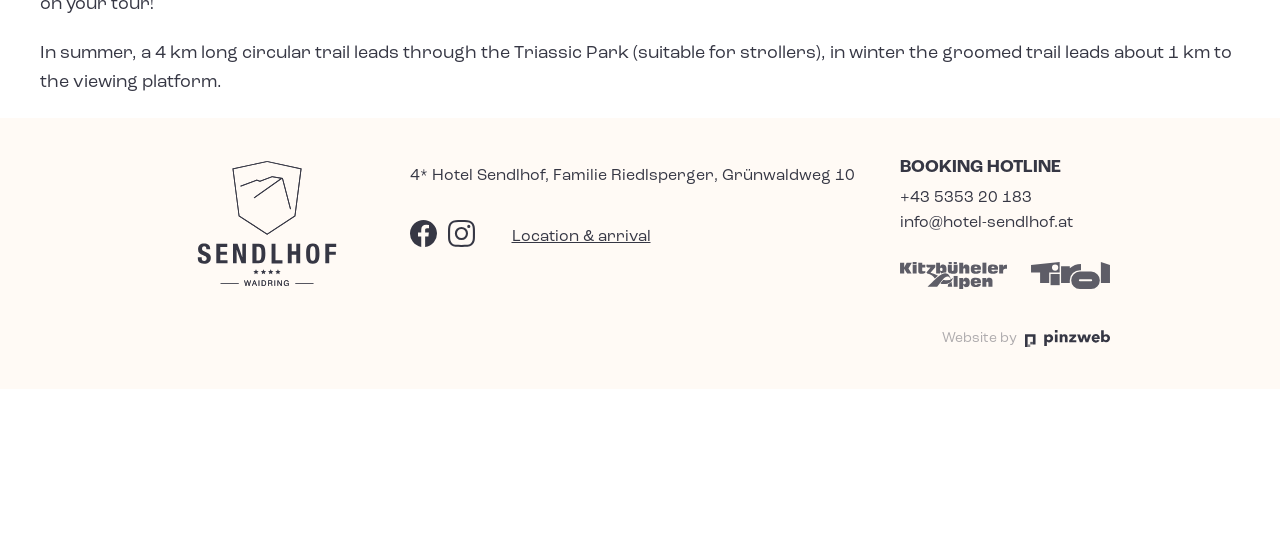What is the name of the hotel?
Give a one-word or short-phrase answer derived from the screenshot.

4* Hotel Sendlhof